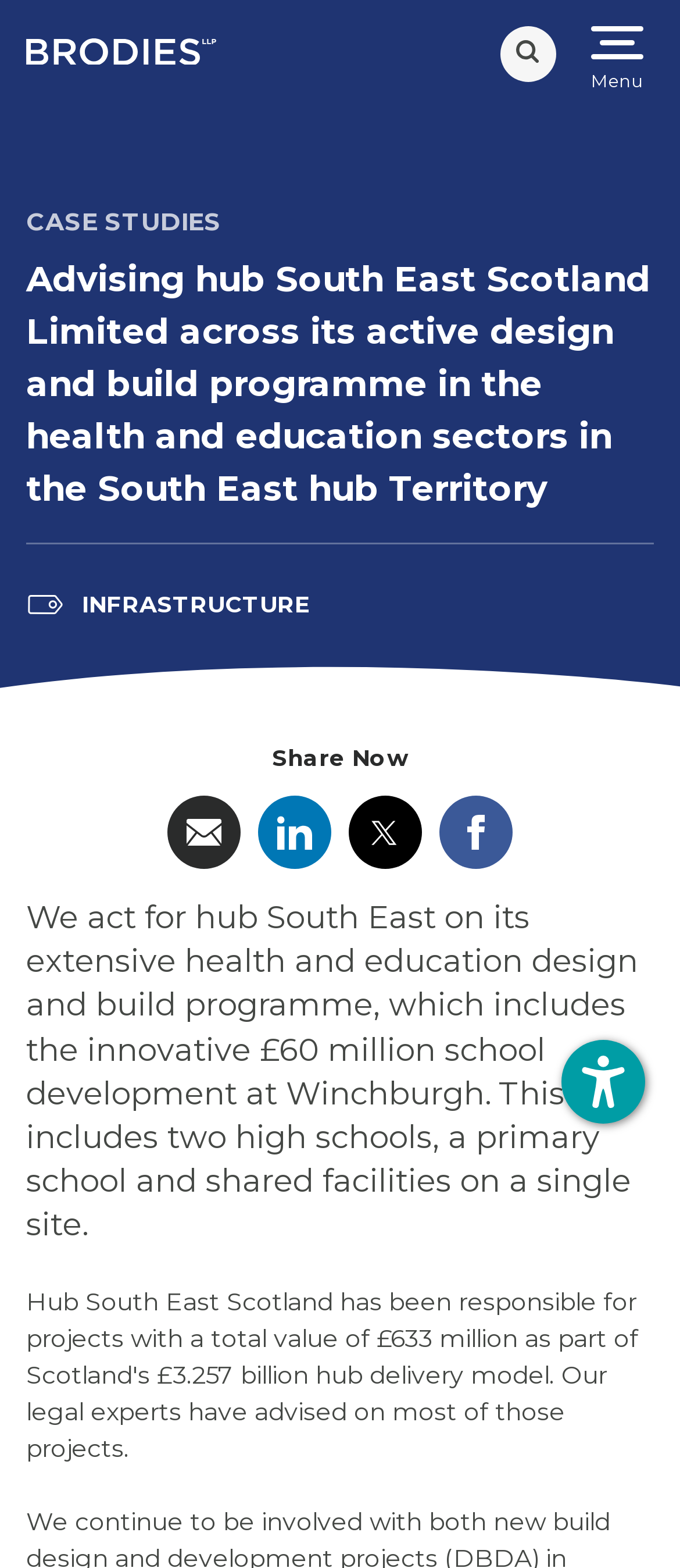Identify the coordinates of the bounding box for the element that must be clicked to accomplish the instruction: "Read case studies".

[0.038, 0.134, 0.962, 0.151]